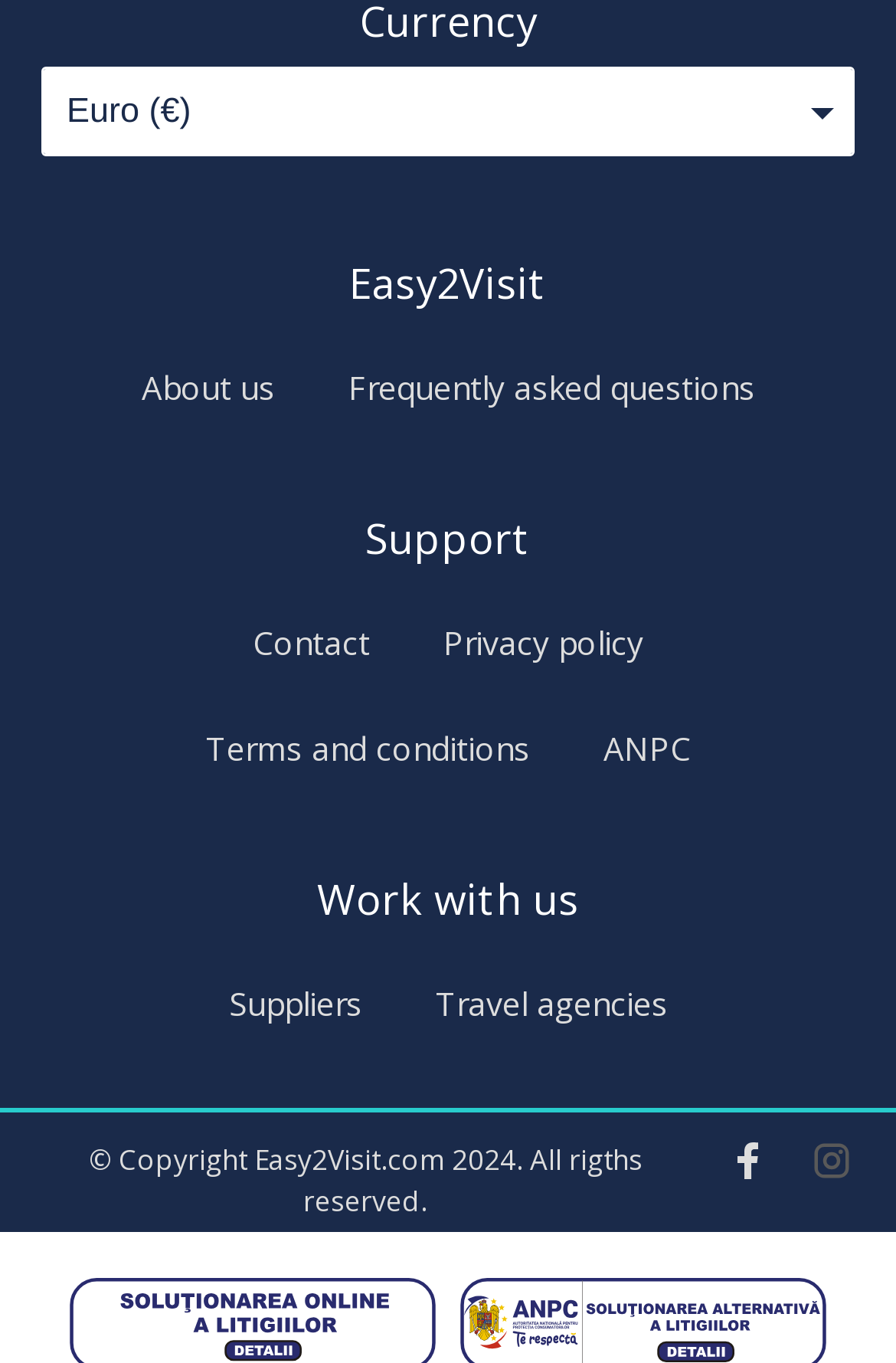Please give a concise answer to this question using a single word or phrase: 
How many links are present in the main navigation menu?

6